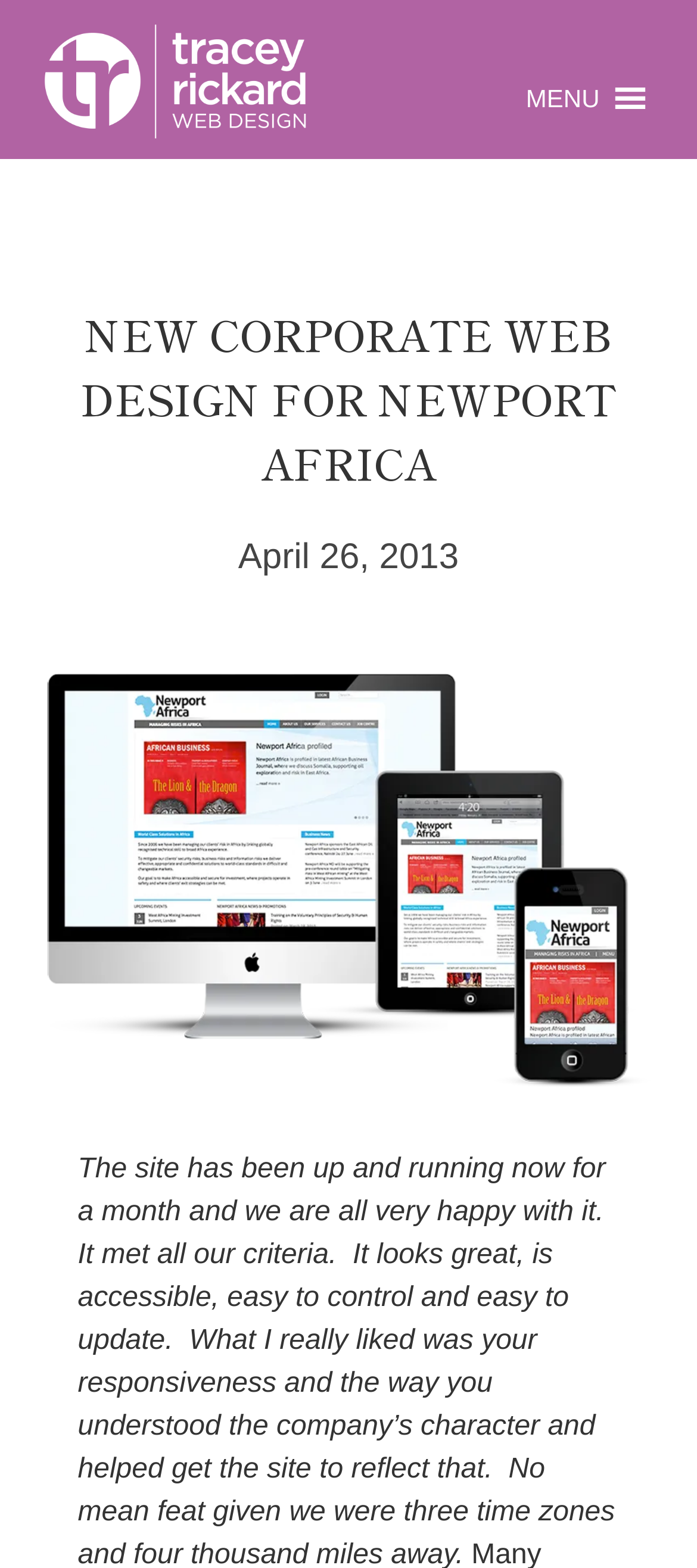Using the image as a reference, answer the following question in as much detail as possible:
What is the name of the web design company?

The name of the web design company can be found in the top-left corner of the webpage, where it says 'New Corporate Web Design for Newport Africa - Tracey Rickard Web Design'. This is also the text of the link and the image with the same name.